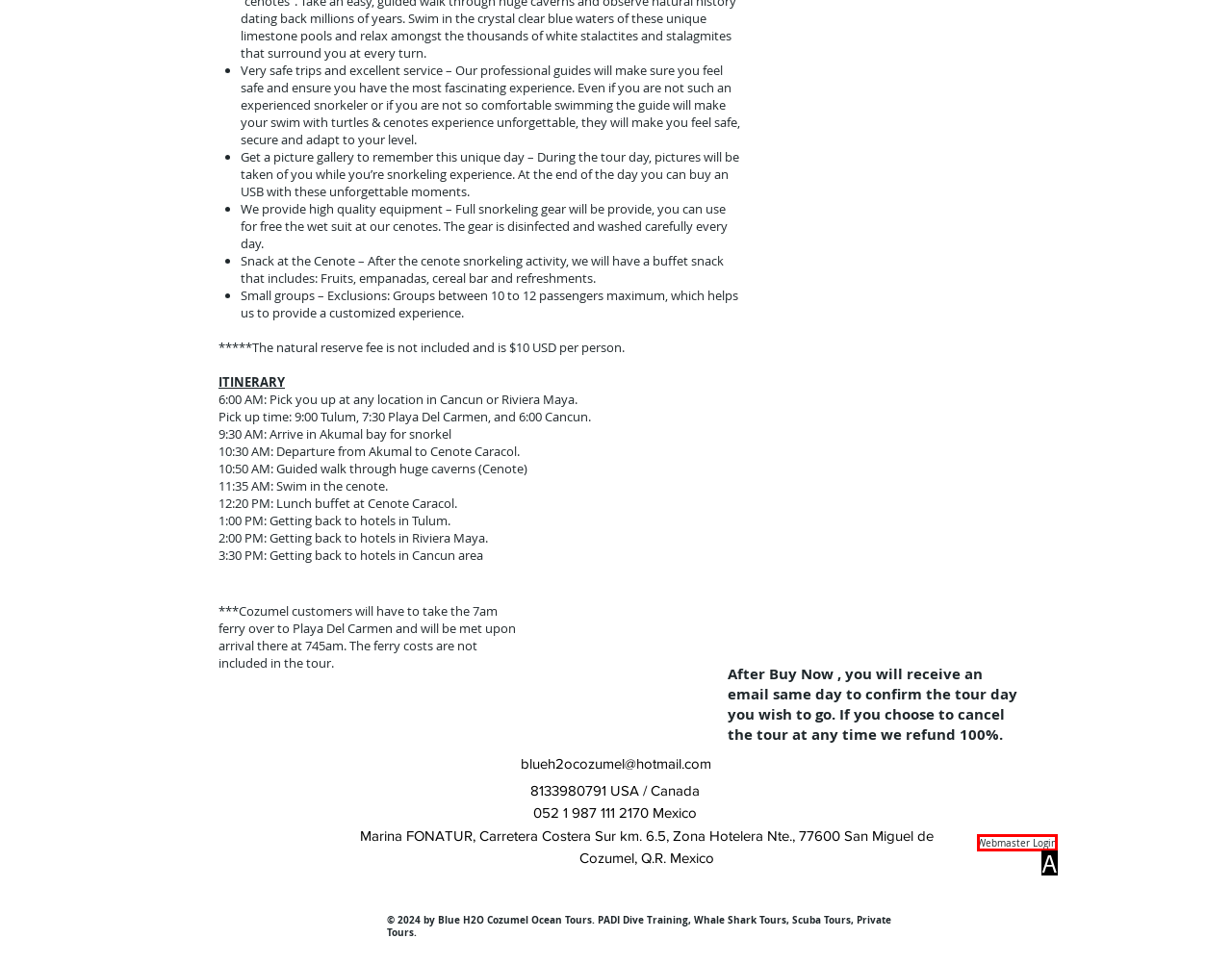Identify the UI element that corresponds to this description: Webmaster Login
Respond with the letter of the correct option.

A